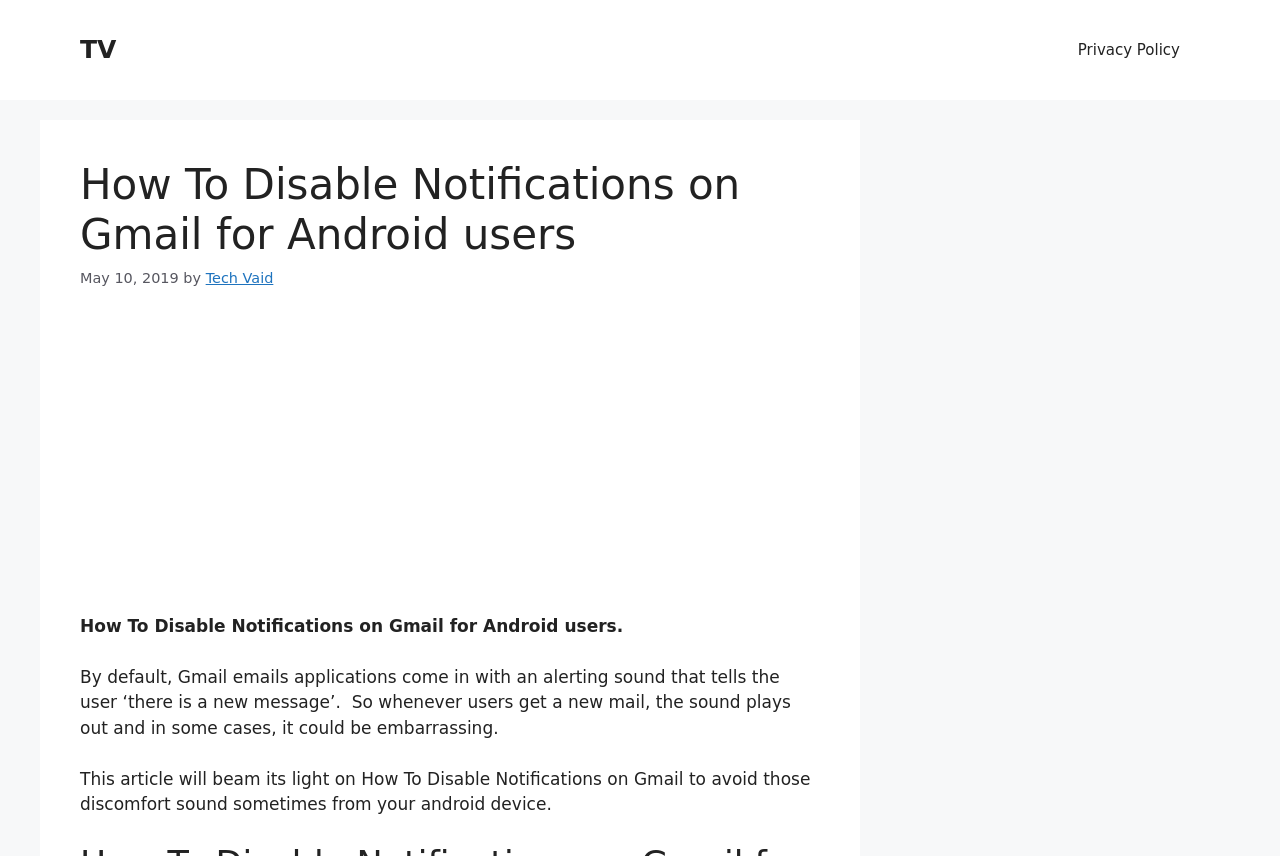Show the bounding box coordinates for the HTML element as described: "aria-label="Advertisement" name="aswift_0" title="Advertisement"".

[0.062, 0.378, 0.641, 0.705]